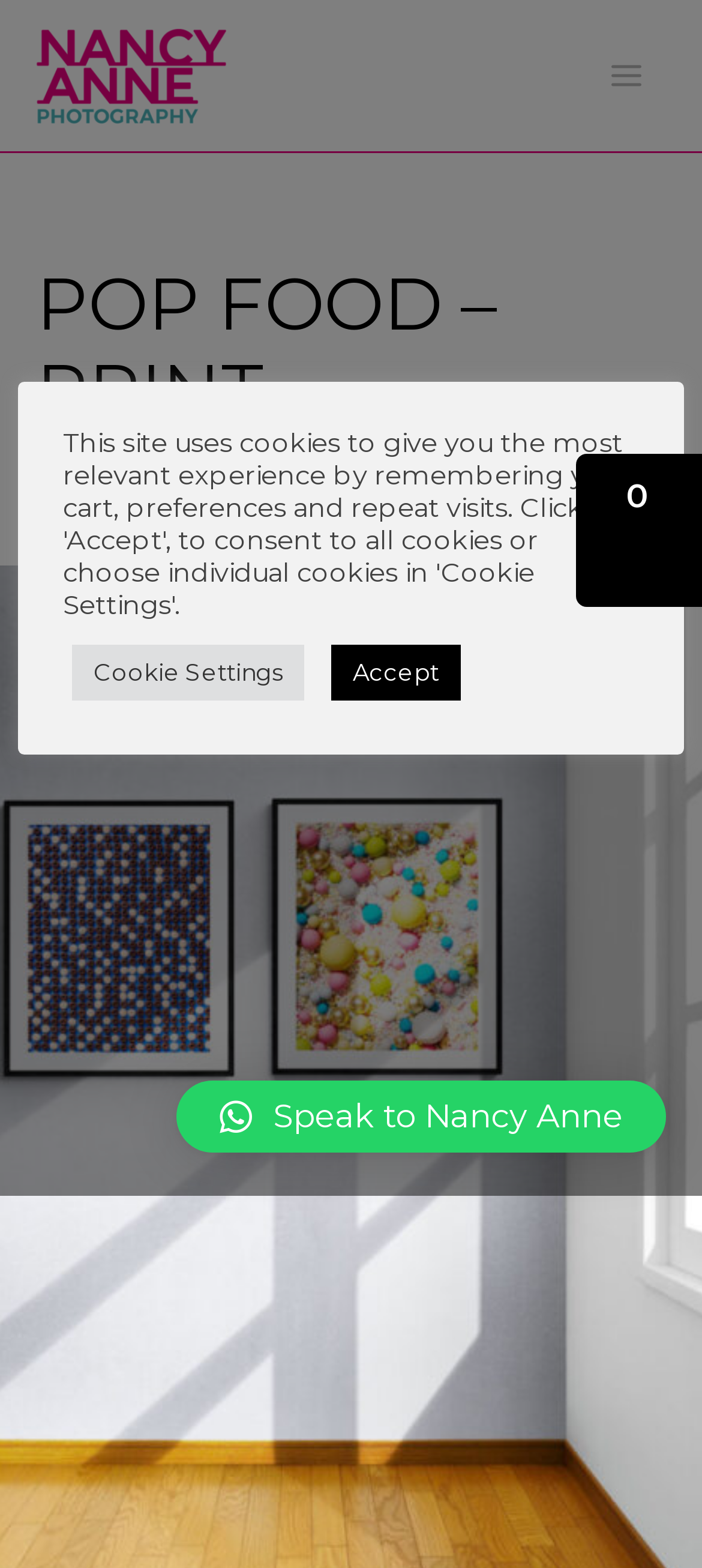Describe all the significant parts and information present on the webpage.

The webpage is titled "Pop food – print collection • Nancy Anne Art" and features a collection of meticulously styled still life photography that draws connections between pop art and food. 

At the top left of the page, there is a link to "Nancy Anne Art" accompanied by an image with the same name. Below this, there is a main menu button labeled "MAIN MENU" on the top right side of the page, which is currently not expanded. 

Above the main content area, there is a large header that spans the entire width of the page, containing the title "POP FOOD – PRINT COLLECTION" in a prominent heading. 

On the left side of the page, there are two buttons, "Cookie Settings" and "Accept", placed vertically. On the right side, there is a button labeled "0" with an accompanying image. 

At the bottom of the page, there is a link to "Speak to Nancy Anne" with a speech bubble icon.